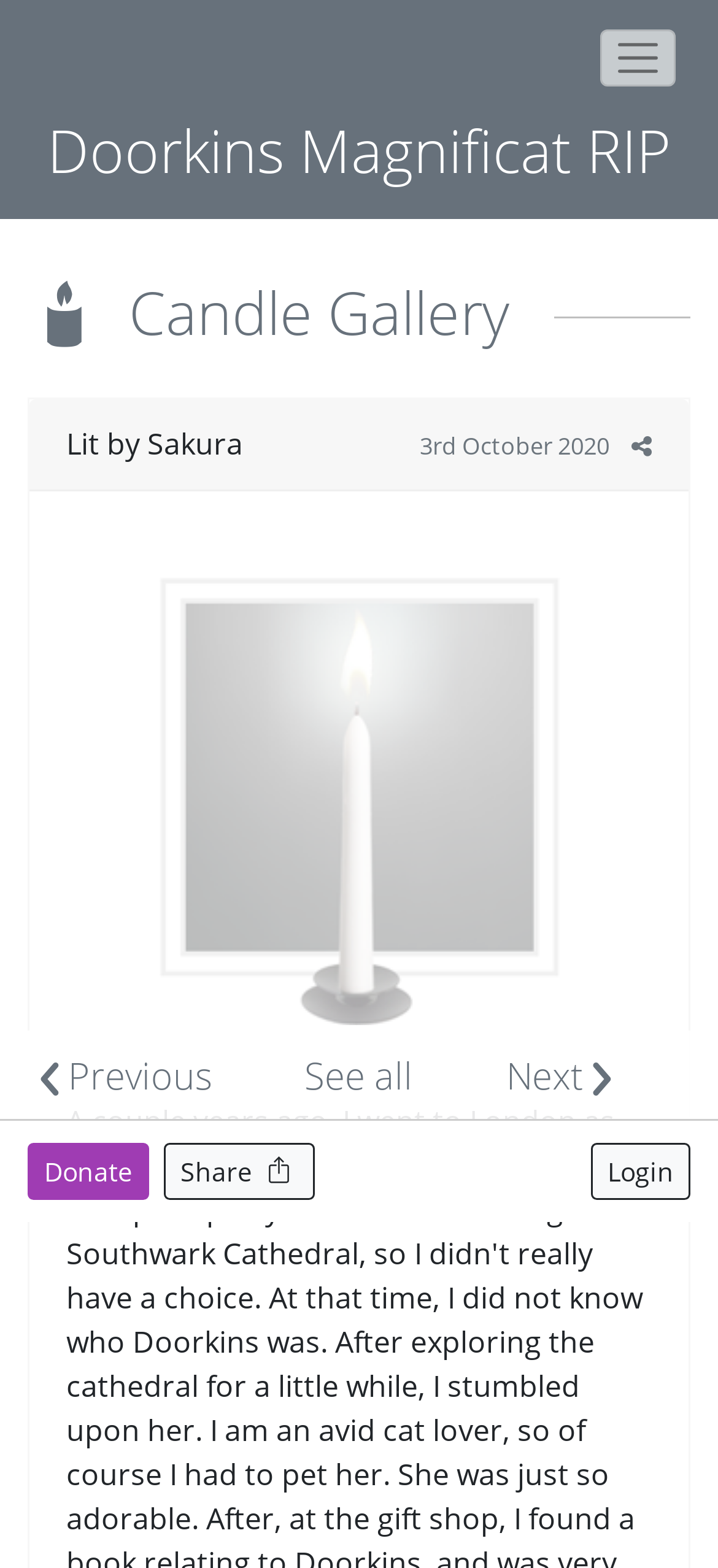Can you look at the image and give a comprehensive answer to the question:
What is the name of the tribute?

The name of the tribute can be found in the heading element 'Doorkins Magnificat RIP' which is a child of the root element.